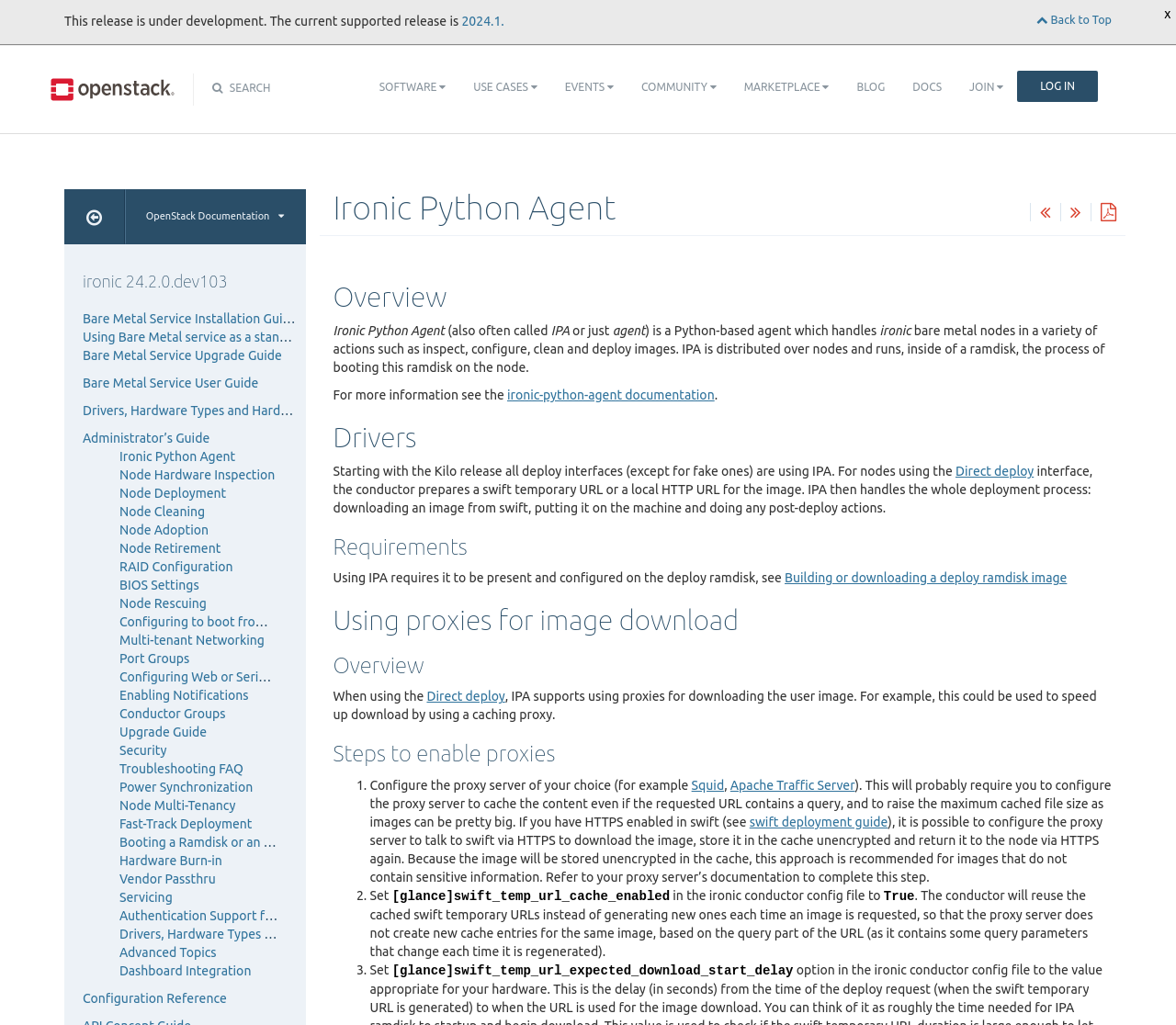Generate a comprehensive description of the webpage.

The webpage is about the Ironic Python Agent, a Python-based agent that handles bare metal nodes in various actions such as inspect, configure, clean, and deploy images. The page has a navigation menu at the top with links to SOFTWARE, USE CASES, EVENTS, COMMUNITY, MARKETPLACE, BLOG, DOCS, JOIN, and LOG IN.

Below the navigation menu, there is a heading "Ironic Python Agent" followed by a brief overview of the agent. The overview text is divided into several paragraphs, explaining the agent's functionality and its distribution over nodes.

The page is divided into several sections, including "Overview", "Drivers", "Requirements", and "Using proxies for image download". Each section has a heading and contains relevant information about the Ironic Python Agent.

In the "Overview" section, there is a brief introduction to the agent, followed by a paragraph explaining its functionality. The "Drivers" section explains how the agent is used in deploy interfaces, except for fake ones, starting with the Kilo release. The "Requirements" section lists the requirements for using the agent, including the need for it to be present and configured on the deploy ramdisk.

The "Using proxies for image download" section explains how the agent supports using proxies for downloading user images, which can speed up the download process. This section is further divided into subsections, including "Overview", "Steps to enable proxies", and "Configure the proxy server of your choice".

There are also several links to related documentation and guides, such as the "ironic-python-agent documentation", "Building or downloading a deploy ramdisk image", and "swift deployment guide". Additionally, there are links to other related topics, such as "Node Hardware Inspection", "Node Deployment", and "Node Cleaning".

At the bottom of the page, there are more links to documentation and guides, including the "Bare Metal Service Installation Guide", "Using Bare Metal service as a standalone service", and "Bare Metal Service Upgrade Guide".